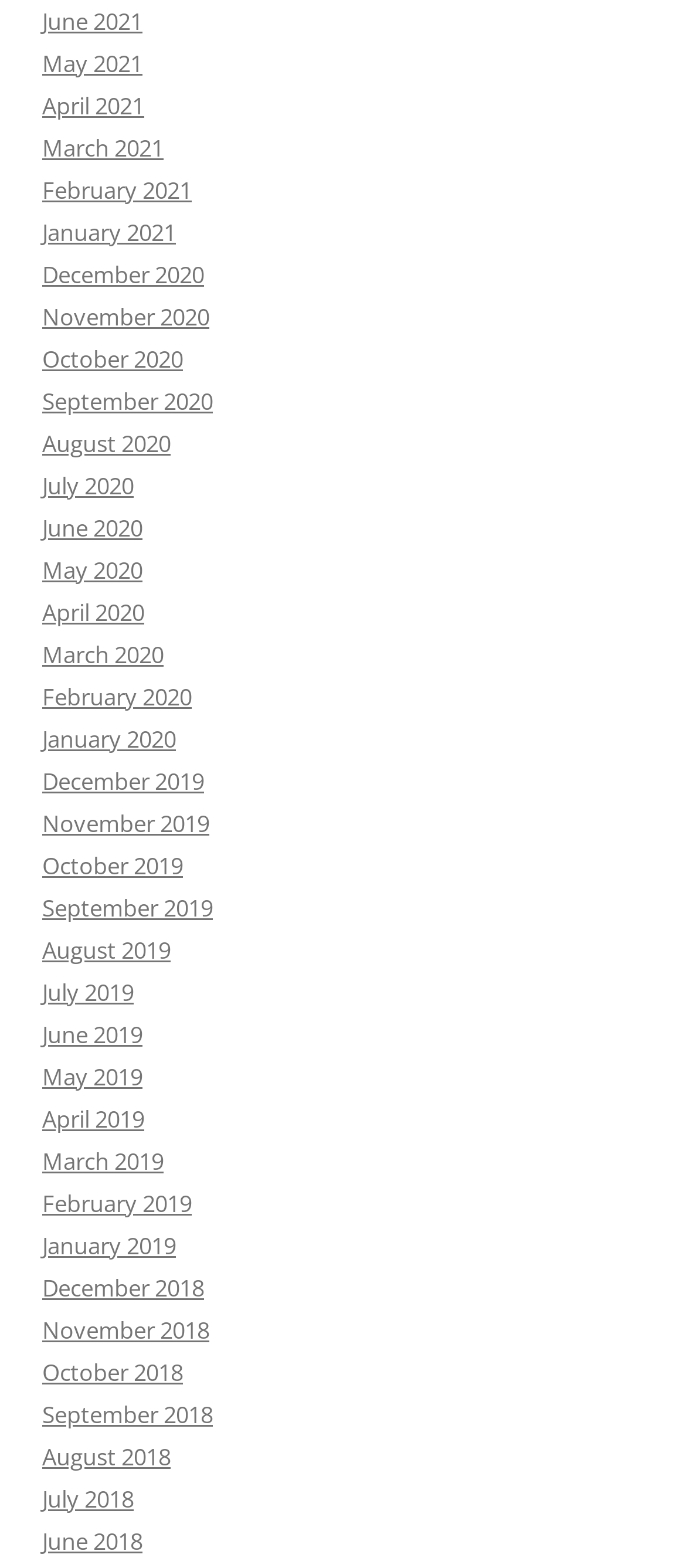Based on the image, provide a detailed and complete answer to the question: 
How many links are there in the first row?

I analyzed the bounding box coordinates of the links and found that the first six links ('June 2021' to 'February 2021') have similar y1 and y2 coordinates, which means they are in the same row. Therefore, there are 6 links in the first row.